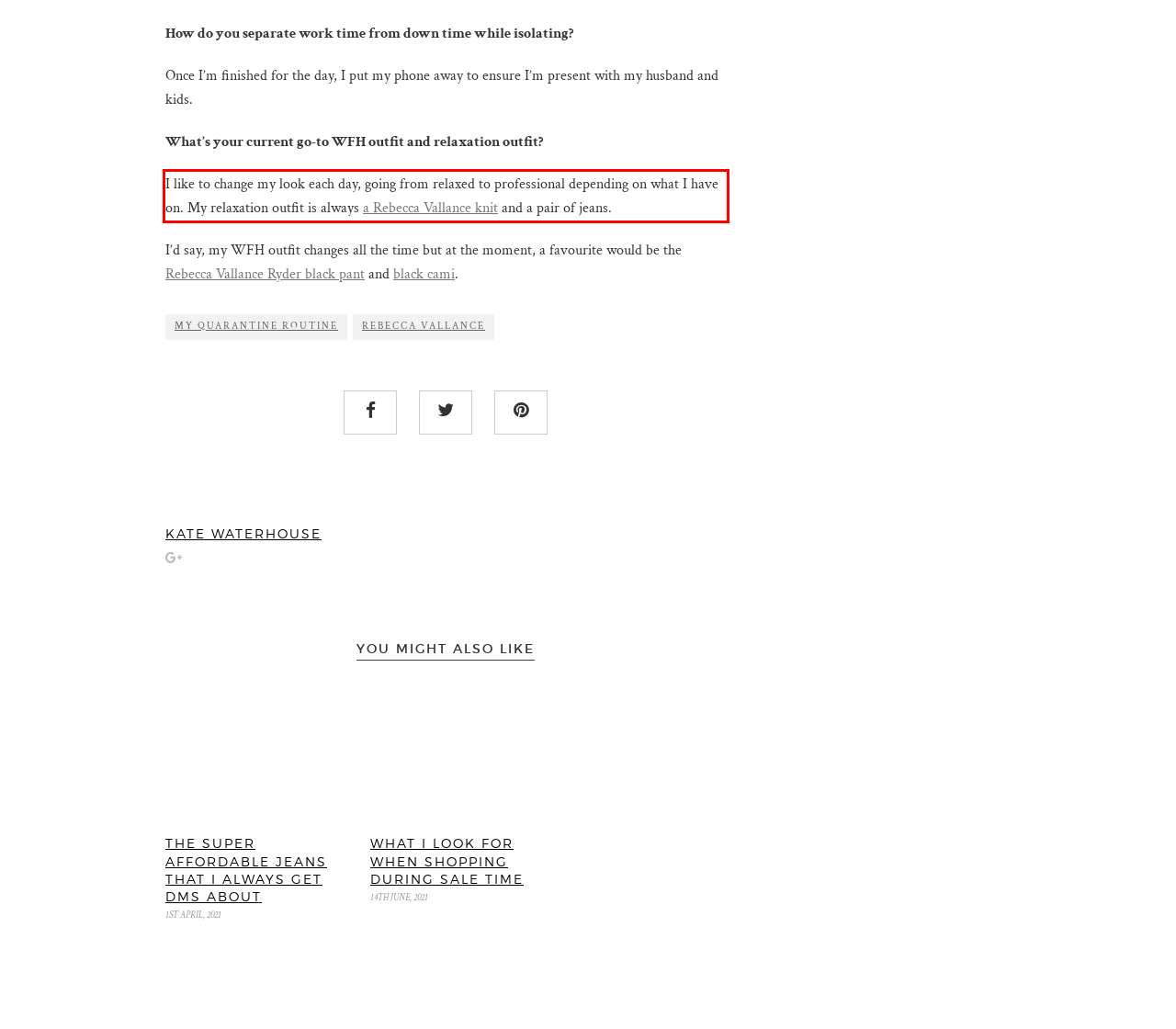The screenshot you have been given contains a UI element surrounded by a red rectangle. Use OCR to read and extract the text inside this red rectangle.

I like to change my look each day, going from relaxed to professional depending on what I have on. My relaxation outfit is always a Rebecca Vallance knit and a pair of jeans.